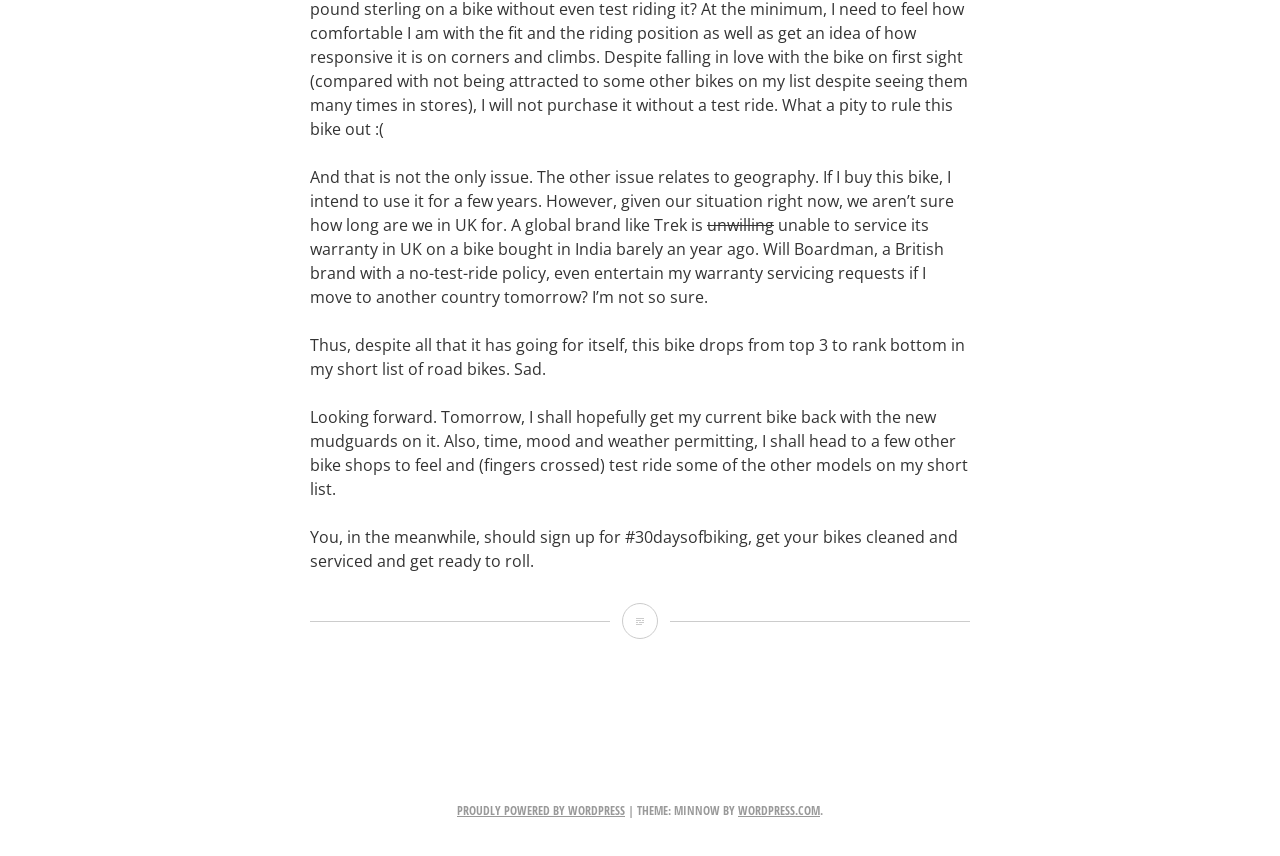Determine the bounding box for the HTML element described here: "Proudly powered by WordPress". The coordinates should be given as [left, top, right, bottom] with each number being a float between 0 and 1.

[0.357, 0.937, 0.488, 0.957]